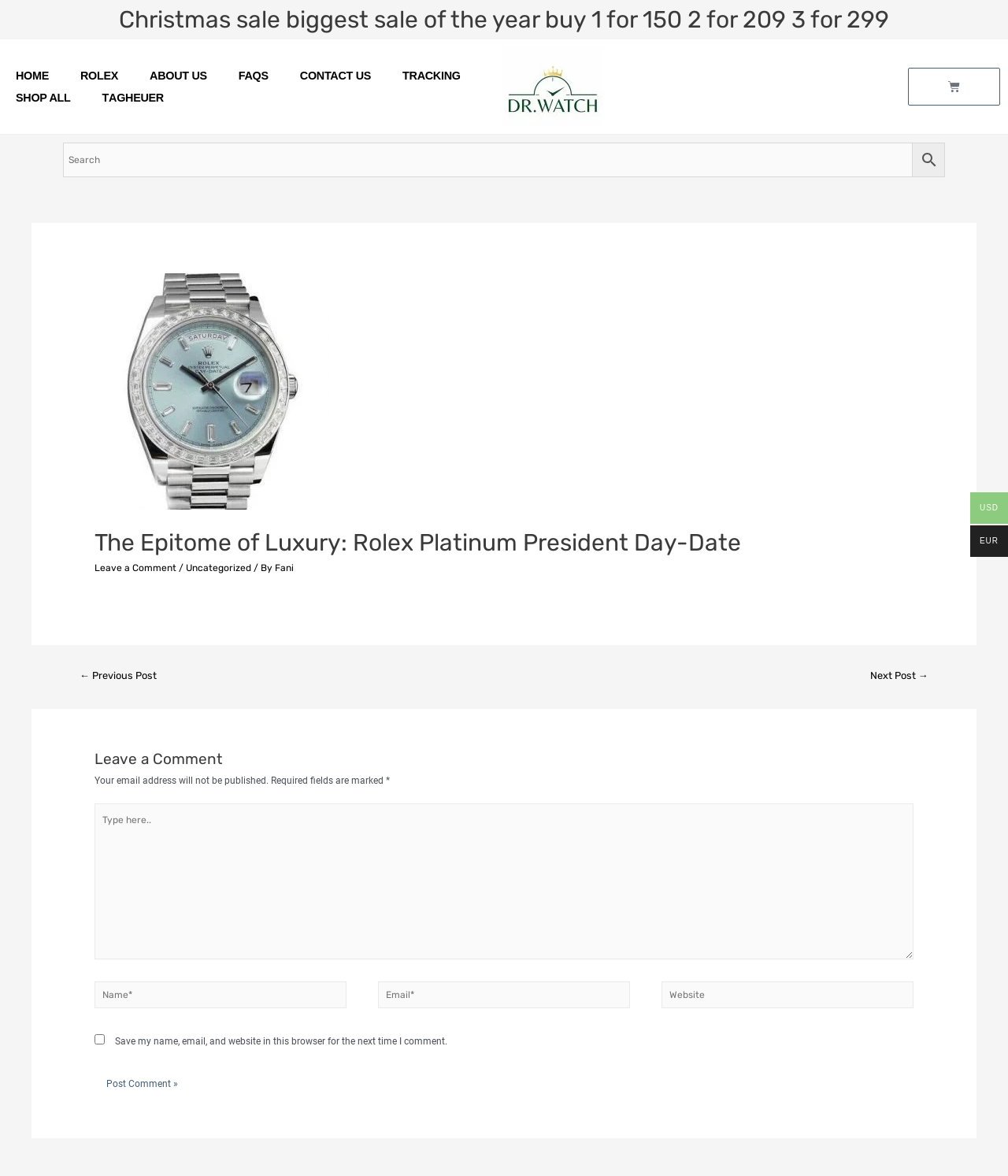Please determine the bounding box coordinates for the UI element described here. Use the format (top-left x, top-left y, bottom-right x, bottom-right y) with values bounded between 0 and 1: Tracking

[0.384, 0.055, 0.472, 0.074]